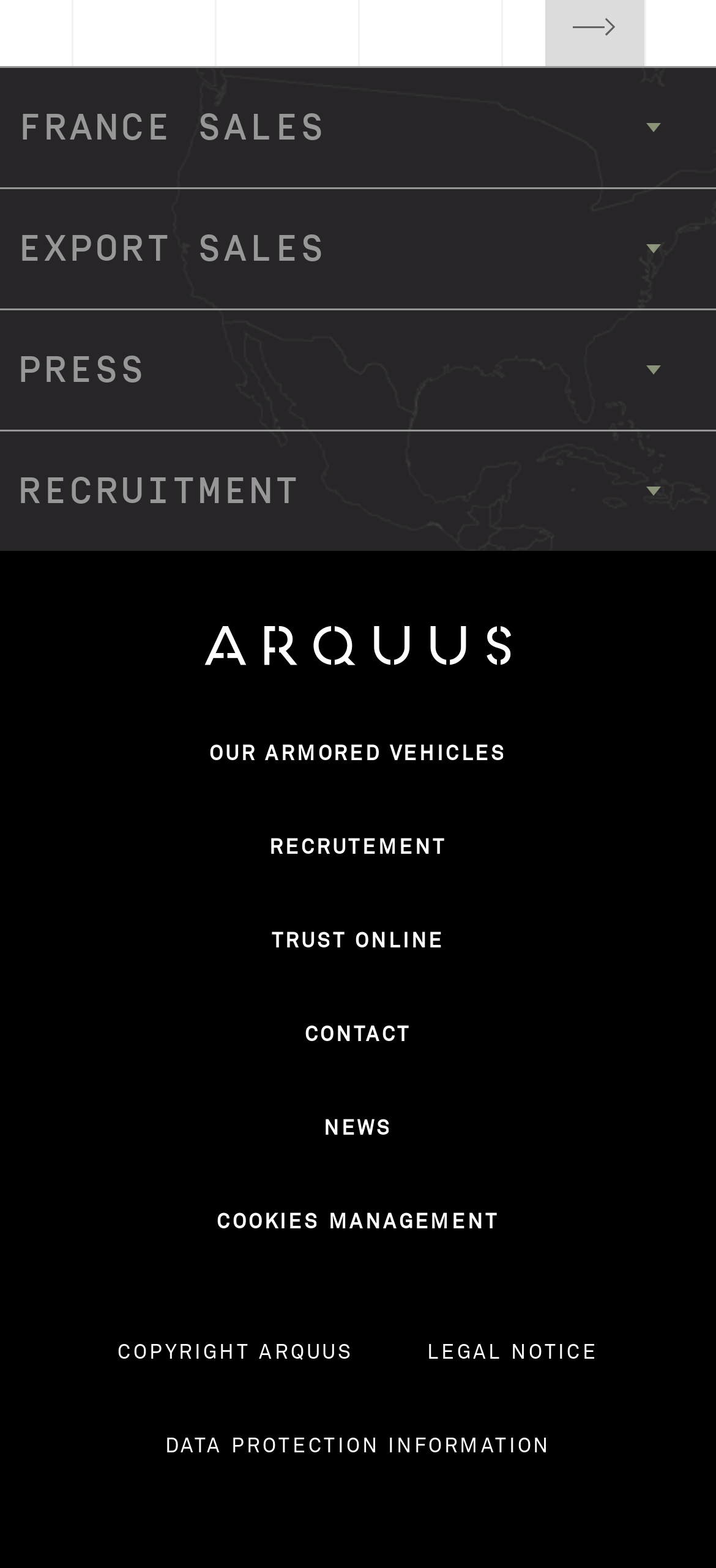What are the main categories on the webpage?
Respond to the question with a single word or phrase according to the image.

France Sales, Export Sales, Press, Recruitment